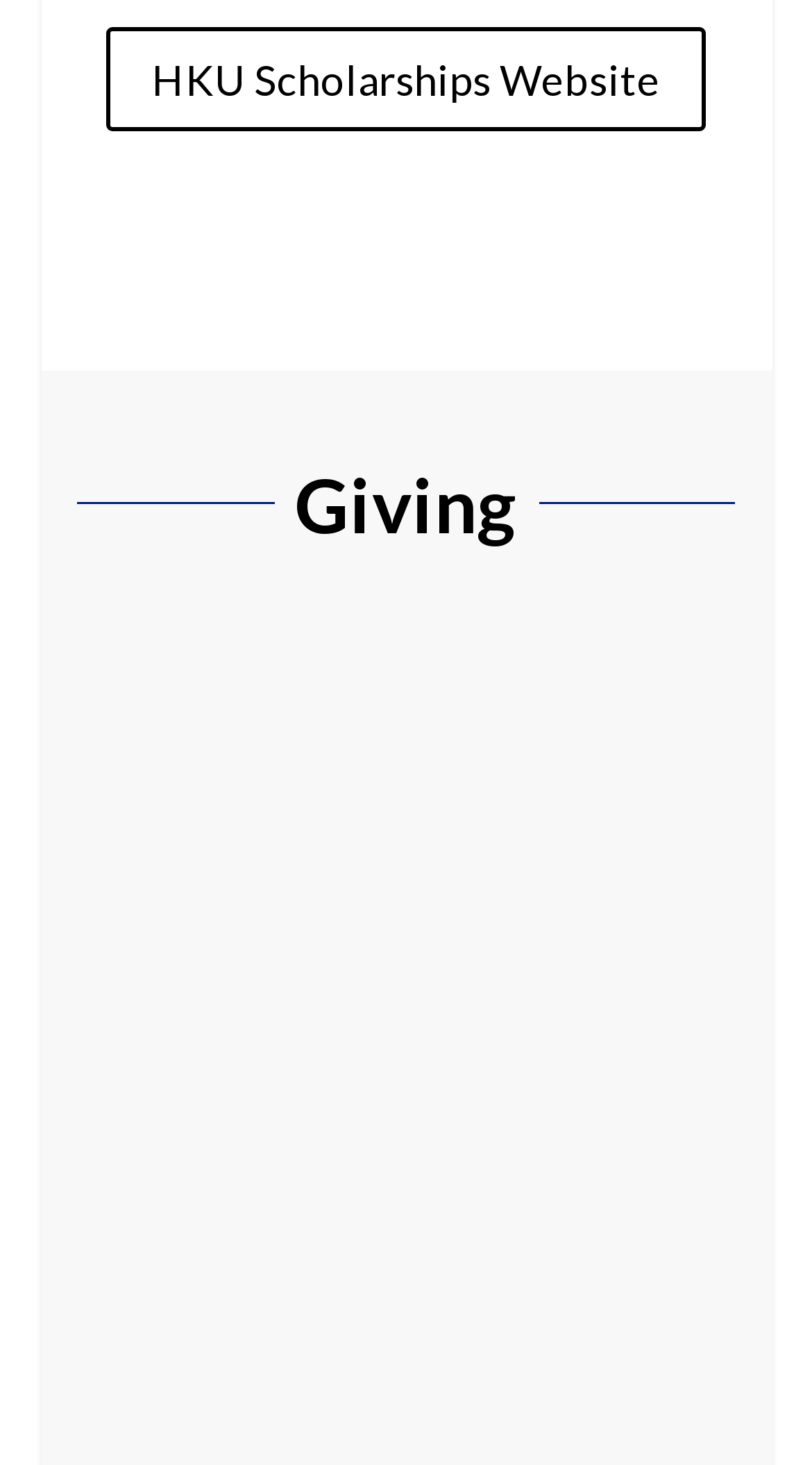Given the element description "aria-label="navigation toggle"" in the screenshot, predict the bounding box coordinates of that UI element.

None